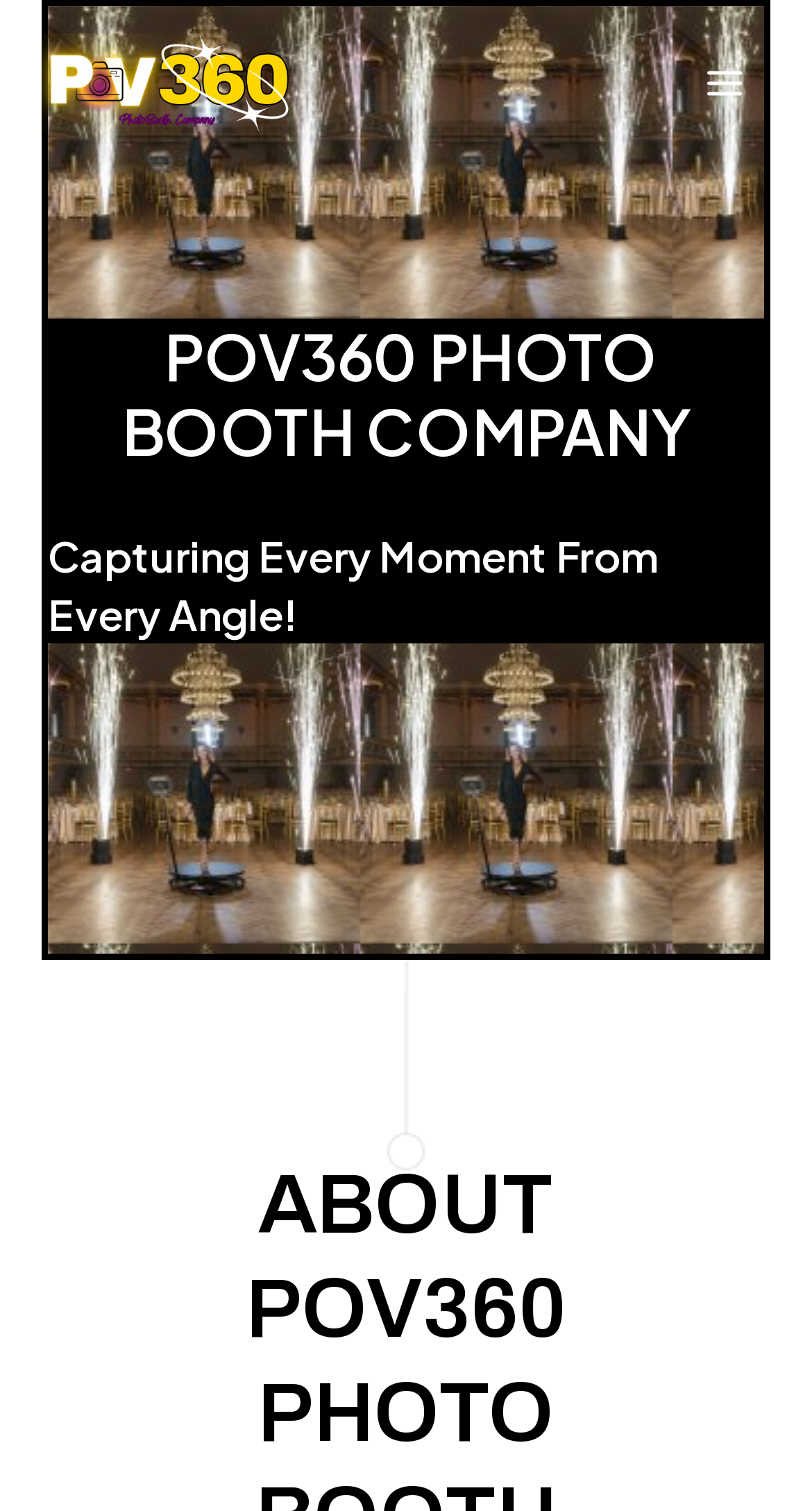Provide the bounding box coordinates of the HTML element described as: "Main Menu". The bounding box coordinates should be four float numbers between 0 and 1, i.e., [left, top, right, bottom].

[0.834, 0.025, 0.949, 0.087]